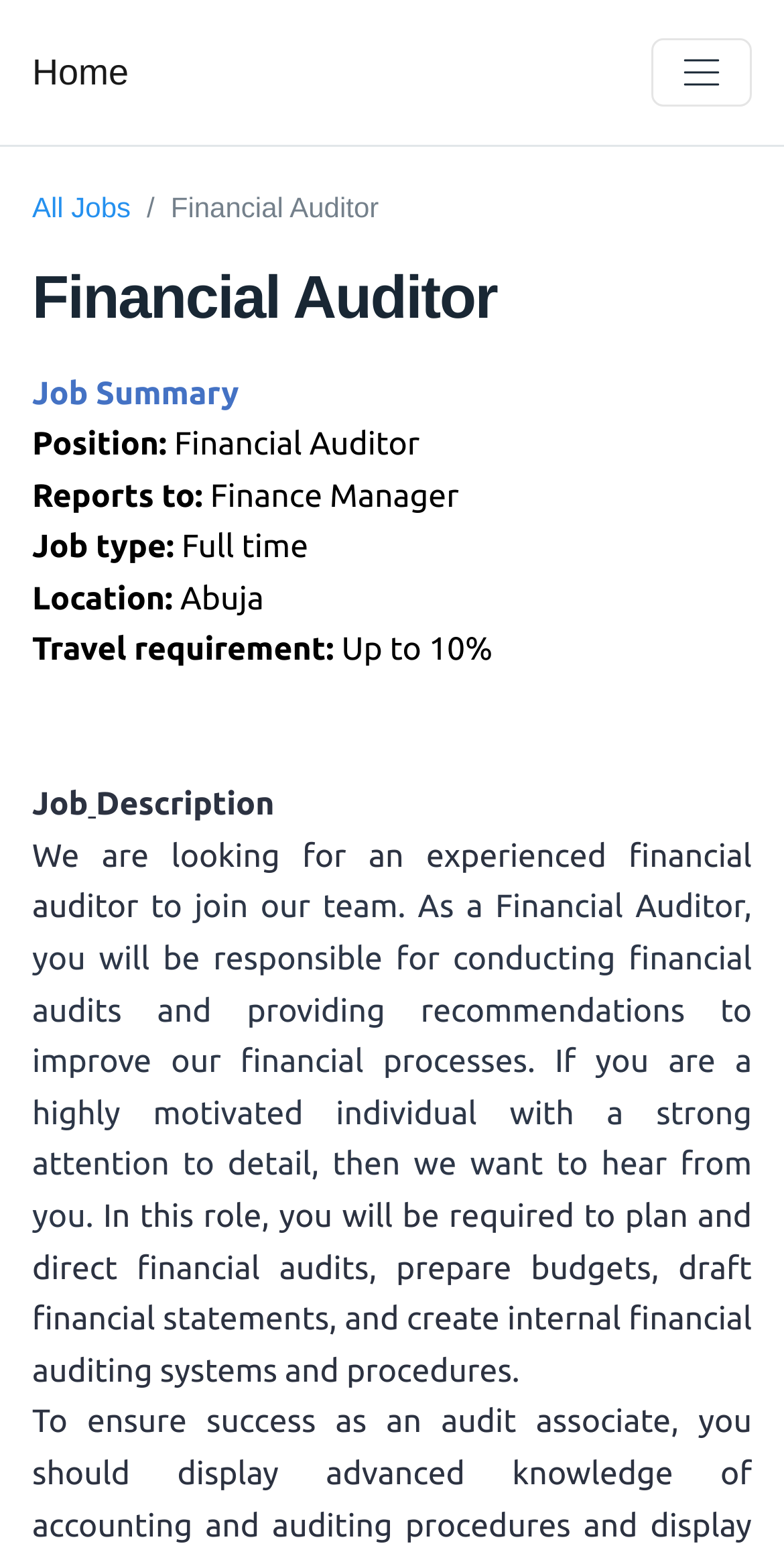Provide the bounding box coordinates, formatted as (top-left x, top-left y, bottom-right x, bottom-right y), with all values being floating point numbers between 0 and 1. Identify the bounding box of the UI element that matches the description: All Jobs

[0.041, 0.12, 0.167, 0.147]